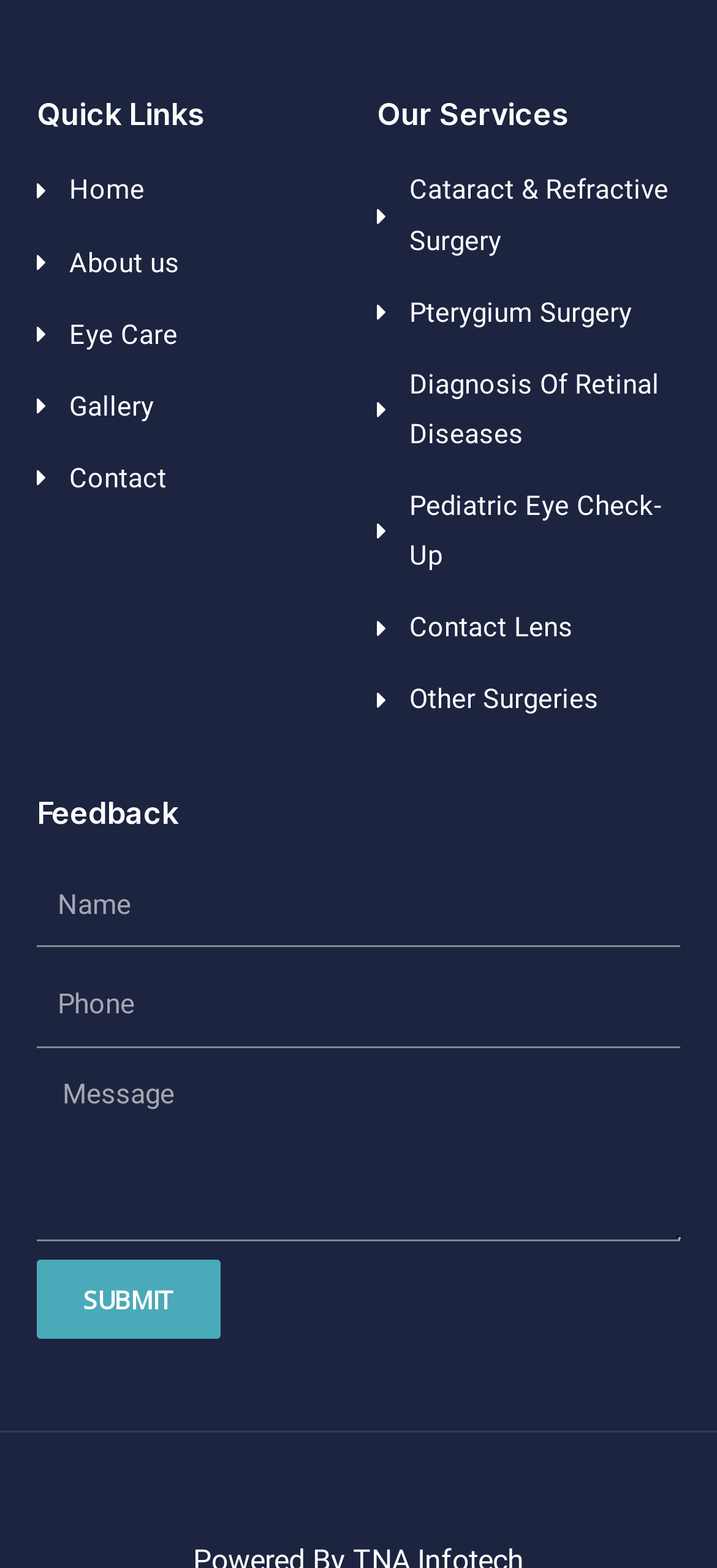What is the first link under 'Quick Links'?
From the screenshot, supply a one-word or short-phrase answer.

Home